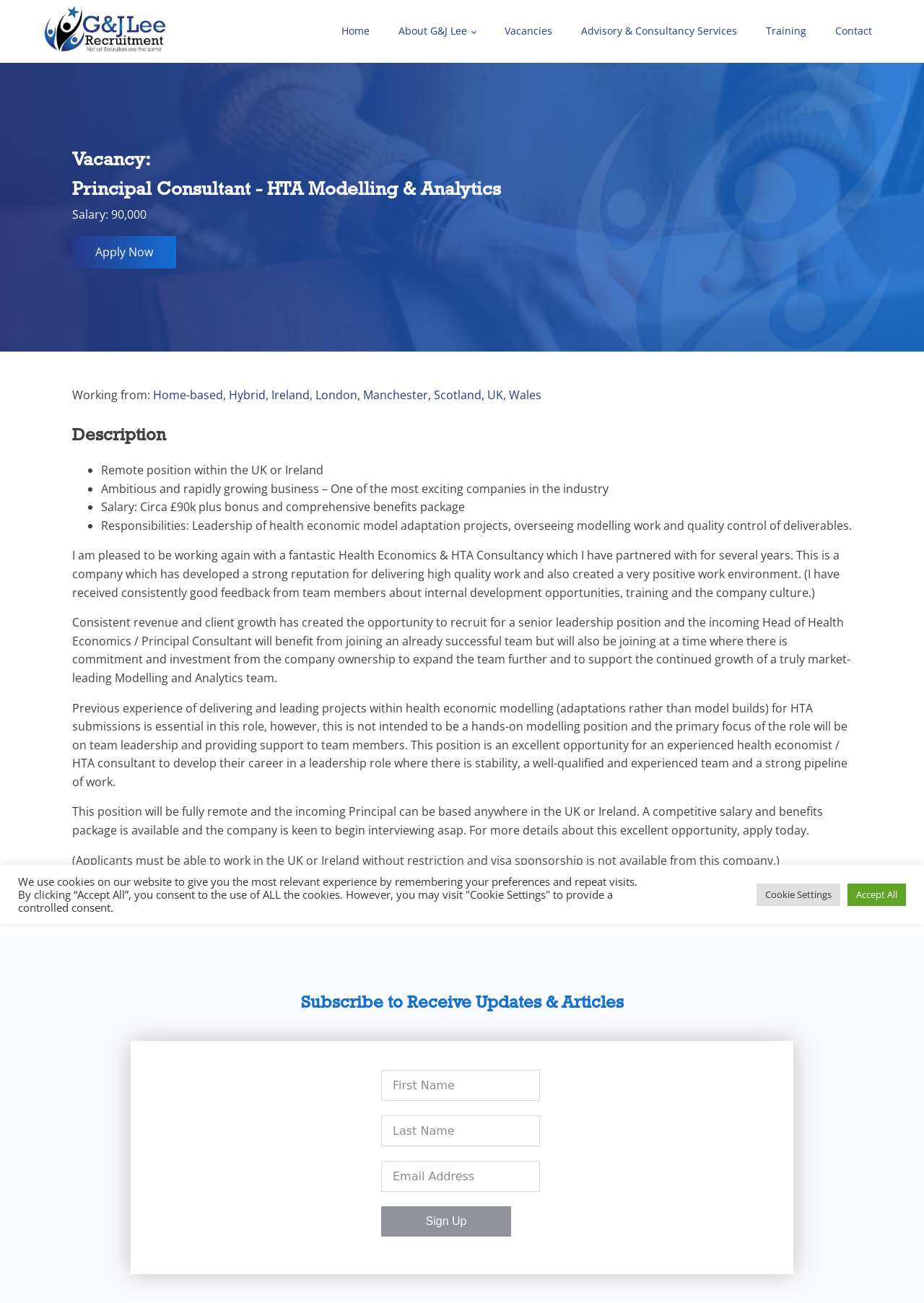Based on what you see in the screenshot, provide a thorough answer to this question: What is the required experience for the Principal Consultant role?

The webpage states that previous experience of delivering and leading projects within health economic modelling (adaptations rather than model builds) for HTA submissions is essential in this role.